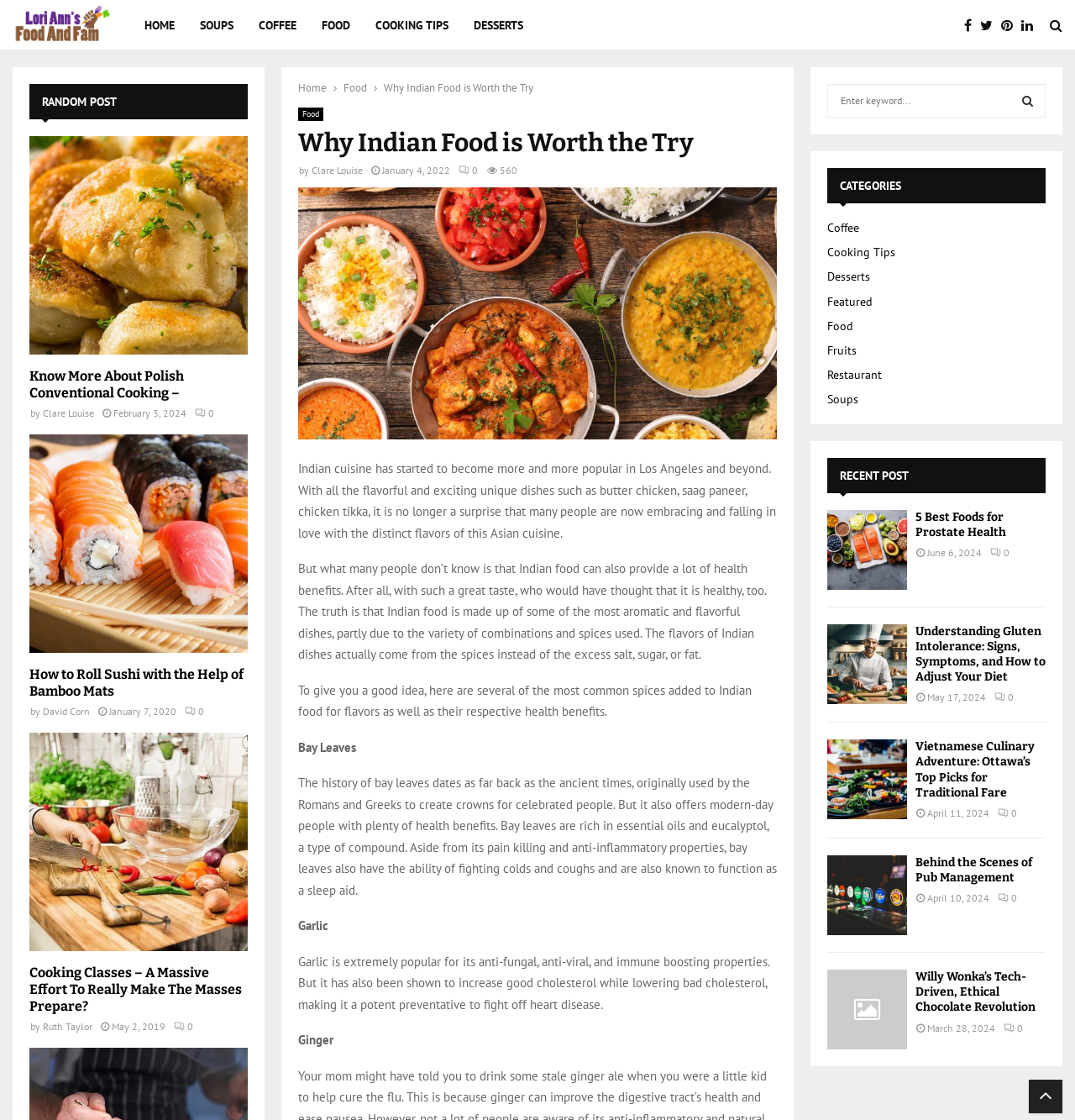Please find the bounding box coordinates (top-left x, top-left y, bottom-right x, bottom-right y) in the screenshot for the UI element described as follows: Cooking Tips

[0.349, 0.0, 0.417, 0.045]